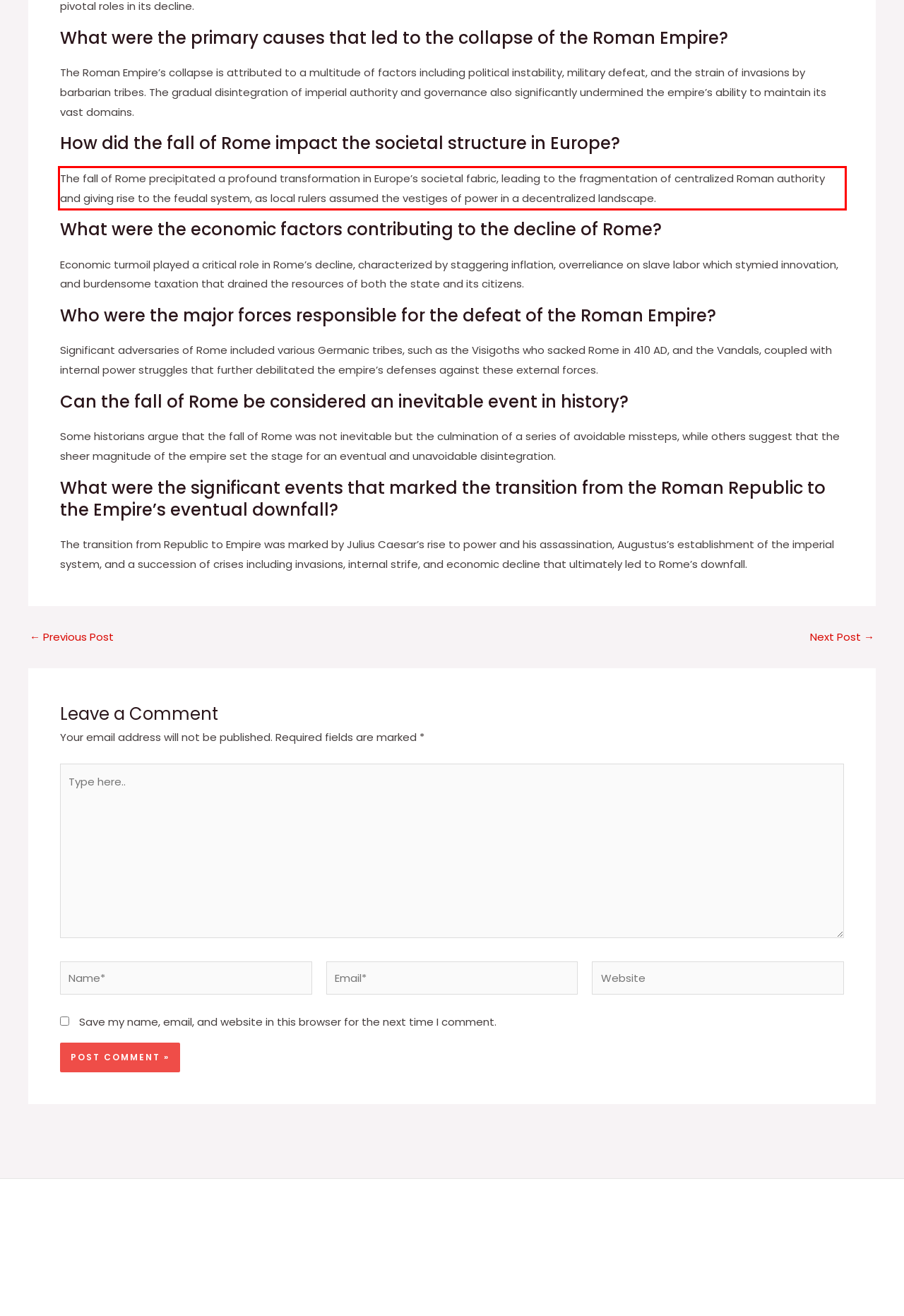Identify the text within the red bounding box on the webpage screenshot and generate the extracted text content.

The fall of Rome precipitated a profound transformation in Europe’s societal fabric, leading to the fragmentation of centralized Roman authority and giving rise to the feudal system, as local rulers assumed the vestiges of power in a decentralized landscape.